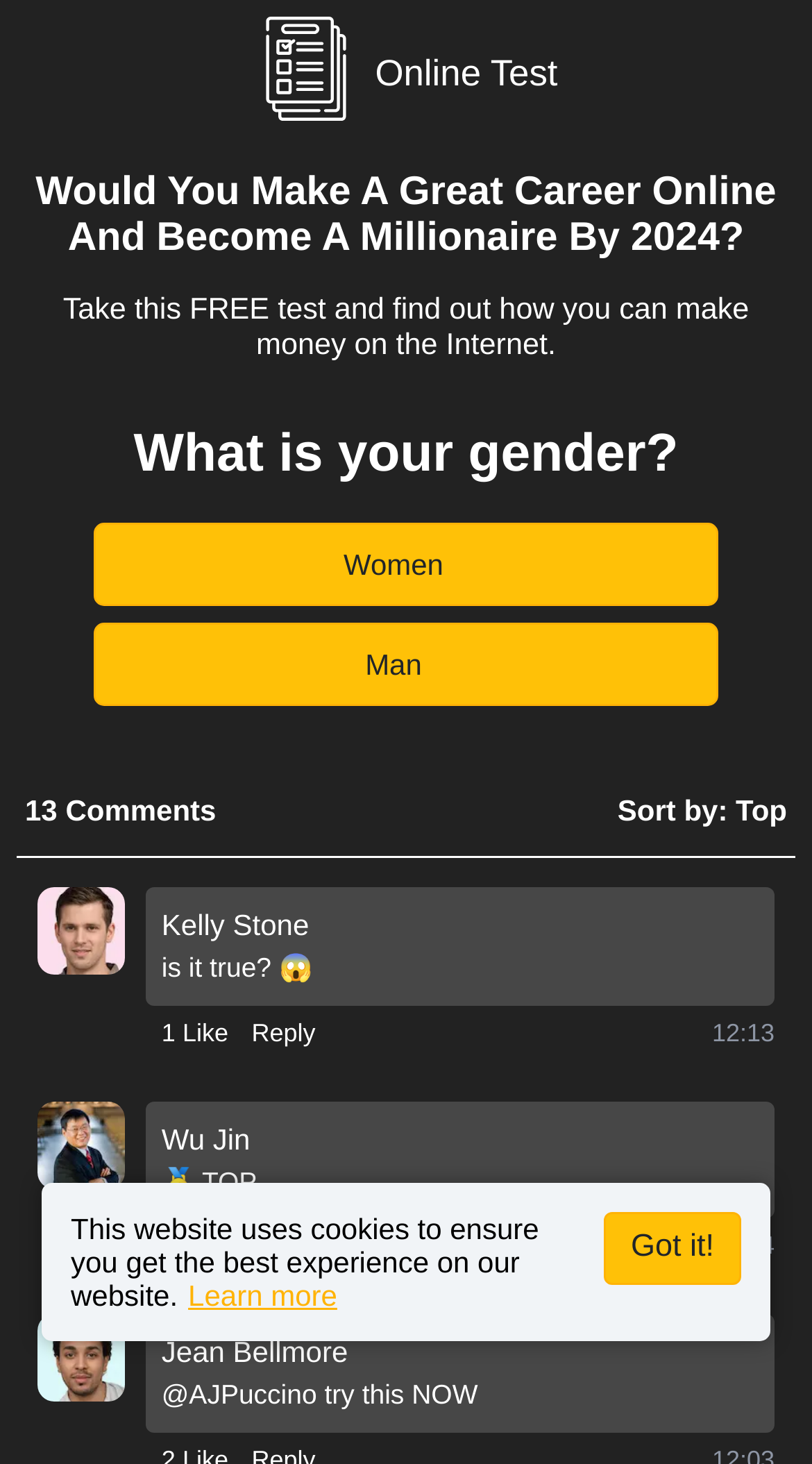Please find the bounding box coordinates of the element that must be clicked to perform the given instruction: "Click the 'Reply' button". The coordinates should be four float numbers from 0 to 1, i.e., [left, top, right, bottom].

[0.31, 0.692, 0.389, 0.718]